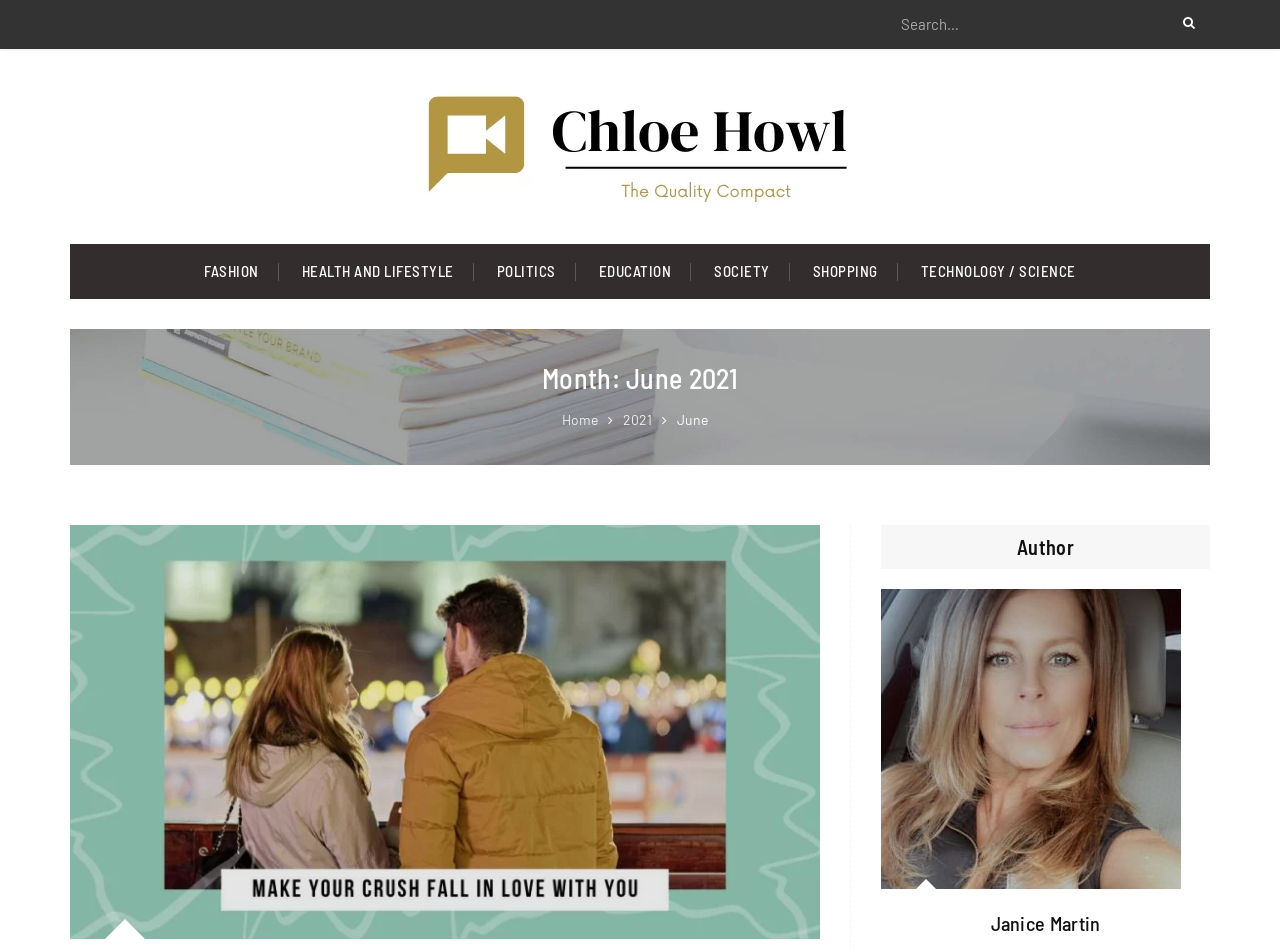Could you find the bounding box coordinates of the clickable area to complete this instruction: "Click on the author's name"?

[0.704, 0.959, 0.93, 0.989]